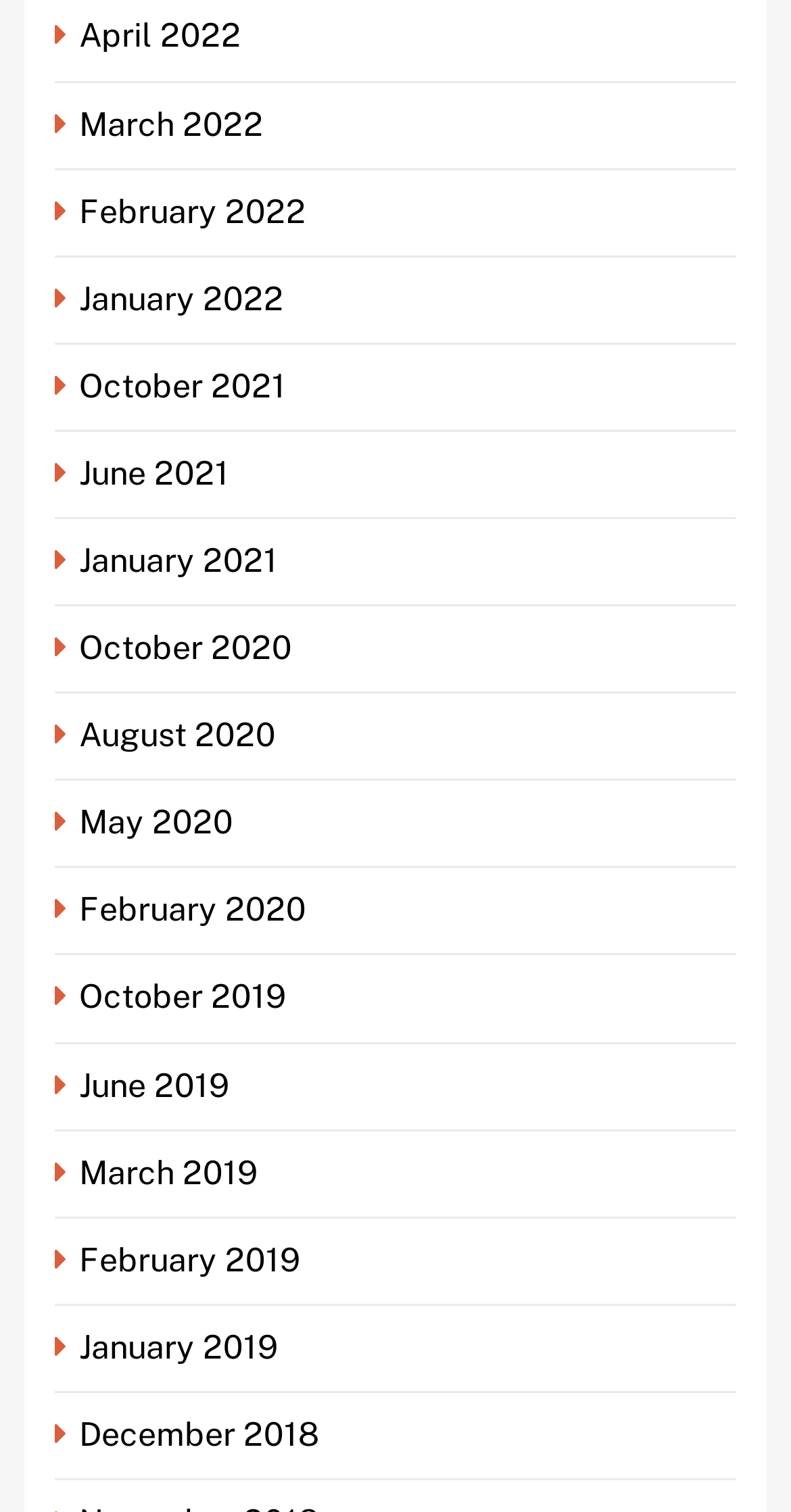Consider the image and give a detailed and elaborate answer to the question: 
What is the earliest month listed?

I looked at the list of links and found the earliest month listed, which is December 2018.